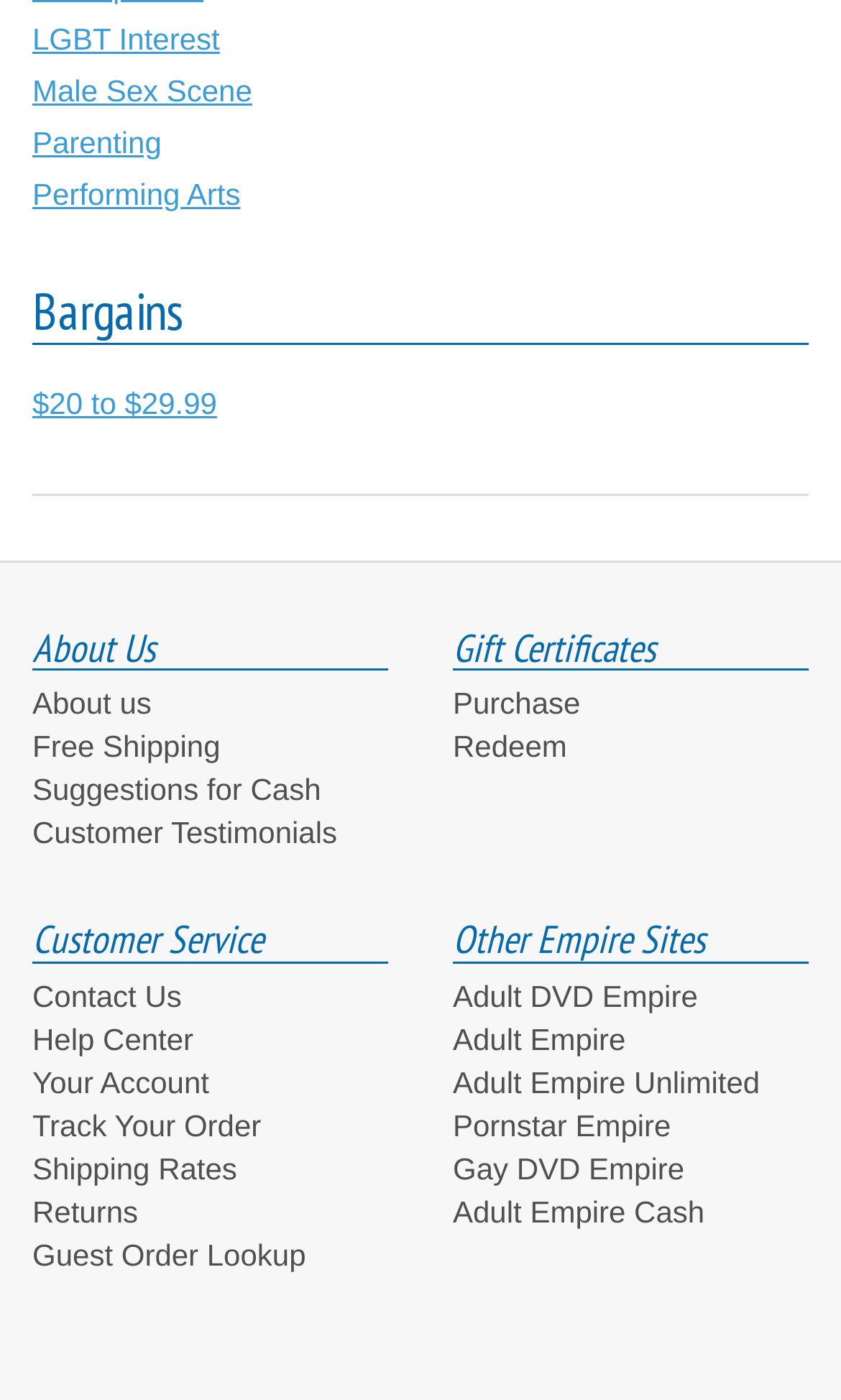What is the first category listed?
Please use the image to deliver a detailed and complete answer.

The first category listed is 'LGBT Interest' which is a link element located at the top left of the webpage with a bounding box coordinate of [0.038, 0.016, 0.261, 0.04].